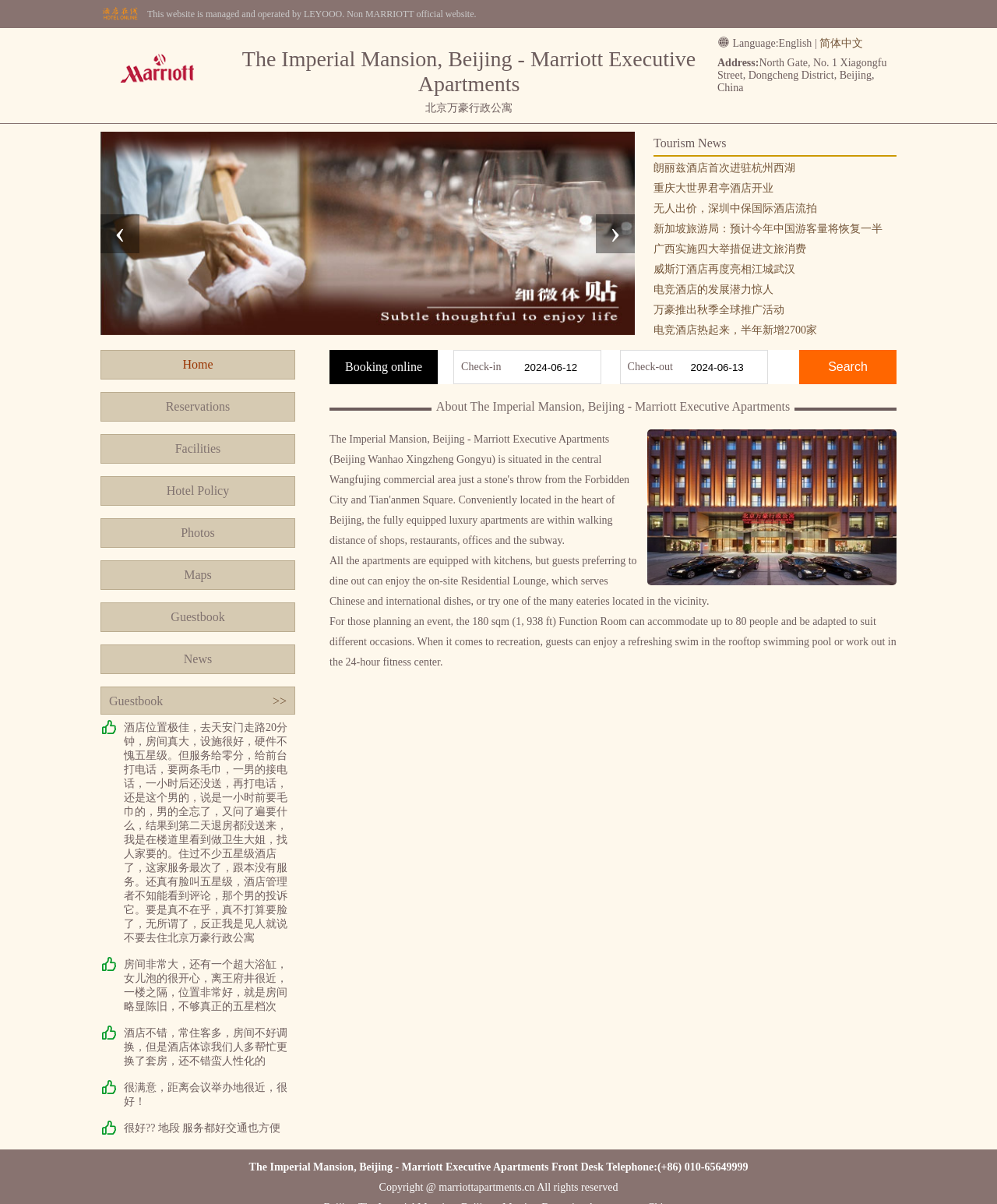Use a single word or phrase to answer the question: What languages are available on this website?

English and Chinese